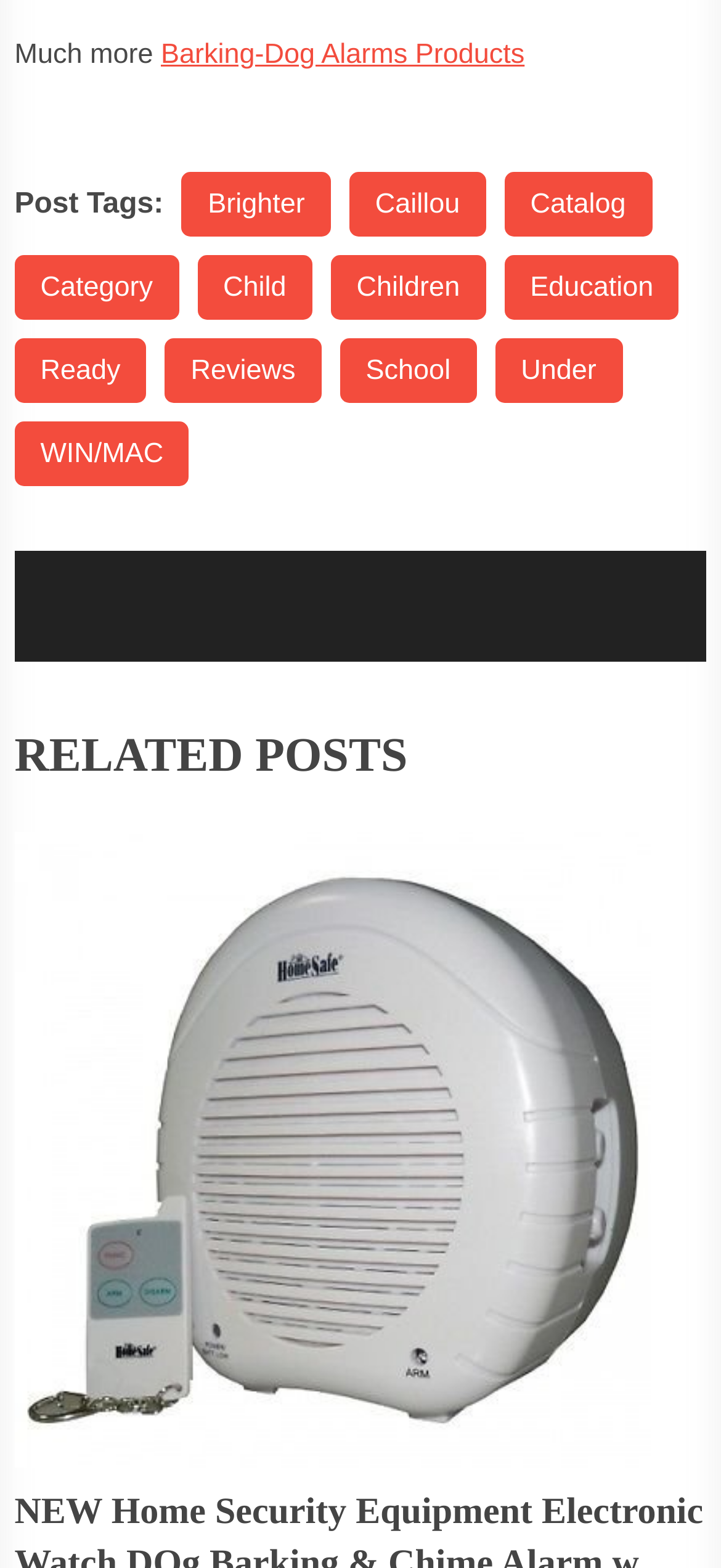What is the category of the post?
Please provide a single word or phrase as your answer based on the image.

Child